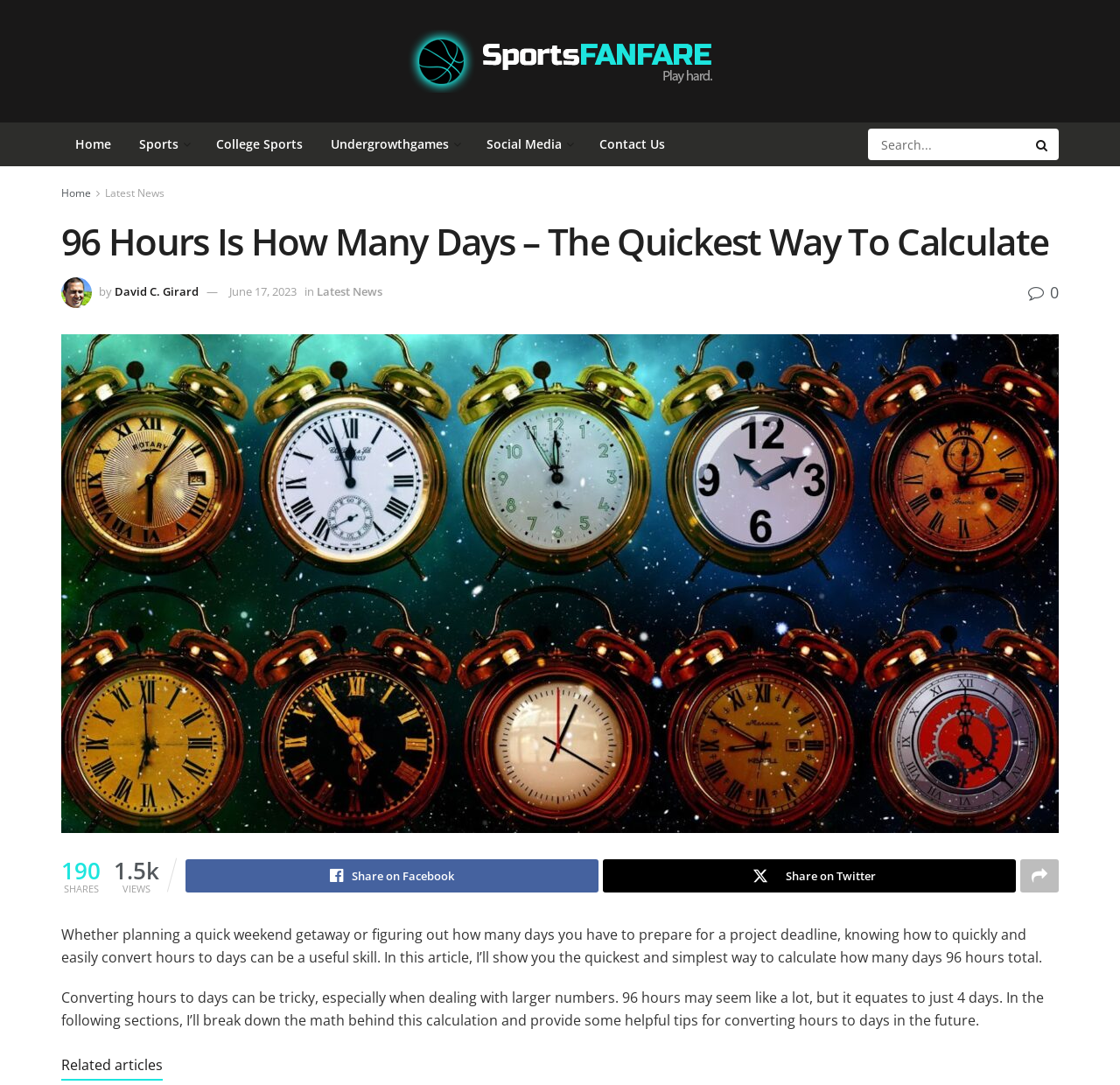Locate the bounding box coordinates of the area that needs to be clicked to fulfill the following instruction: "Share on Facebook". The coordinates should be in the format of four float numbers between 0 and 1, namely [left, top, right, bottom].

[0.166, 0.792, 0.534, 0.823]